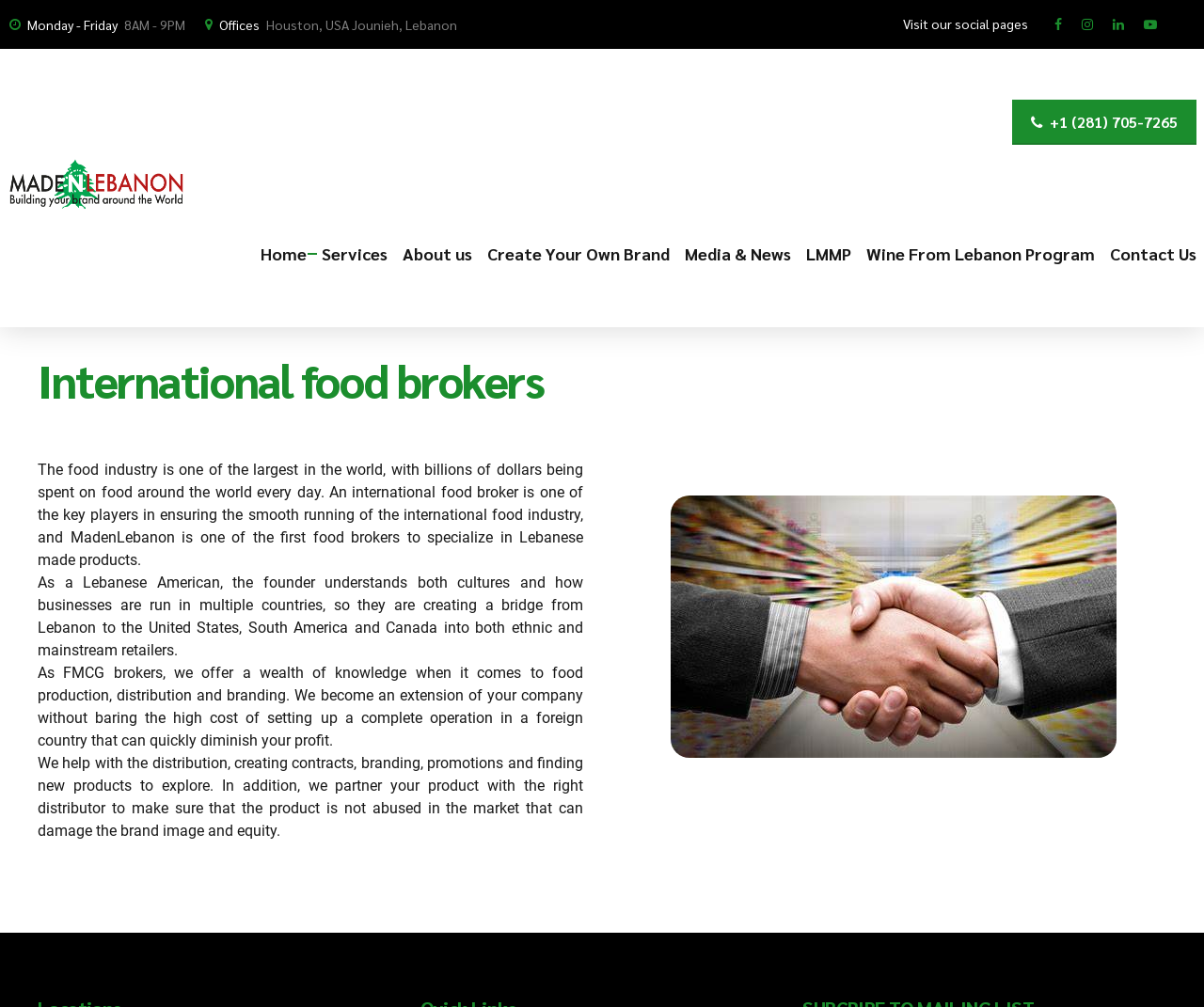Deliver a detailed narrative of the webpage's visual and textual elements.

The webpage is about International Food Brokers, specifically Maden Lebanon. At the top, there is a section displaying the company's office hours, locations, and social media links. The office hours are Monday to Friday, 8AM to 9PM, and the locations are Houston, USA, and Jounieh, Lebanon. There are four social media links, represented by icons, positioned to the right of the office hours and locations.

Below this section, there is a navigation menu with links to various pages, including Home, Services, About us, Create Your Own Brand, Media & News, LMMP, Wine From Lebanon Program, and Contact Us. These links are arranged horizontally across the page.

The main content of the page is divided into two sections. On the left, there is a header section with a heading "International food brokers" and a brief introduction to the company. Below this, there are four paragraphs of text describing the company's role in the international food industry, its founder's background, and the services it offers as a food broker.

On the right, there is a large image related to food brokerage, taking up most of the space. At the top right corner of the page, there is a link to the company's phone number and a logo with the company name "madenlebanon".